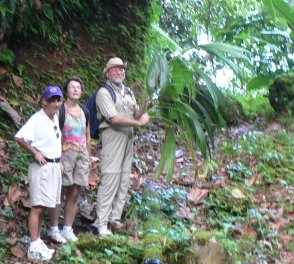What is the third individual holding?
From the image, respond with a single word or phrase.

A large leaf